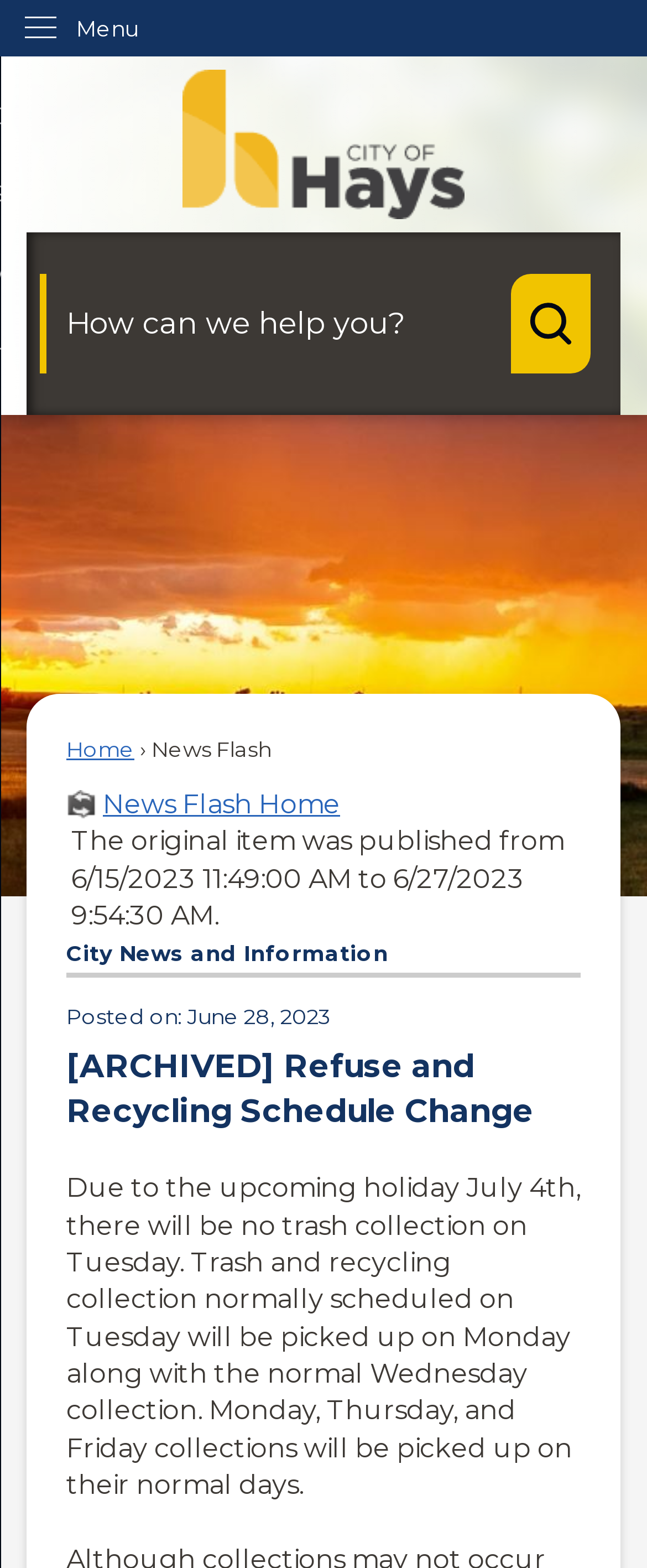Offer an extensive depiction of the webpage and its key elements.

The webpage is about the city news and information of Hays, Kansas. At the top left corner, there is a link to skip to the main content. Next to it, there is a vertical menu with a label "Menu". Below the menu, there is a link to the Hays Kansas home page, accompanied by an image. 

On the top right side, there is a search region with a search textbox and a search button, which has a search icon. Below the search region, there are several links and headings. The first link is "Home", followed by a static text "News Flash". Then, there is a link to "News Flash Home". 

Below these links, there is a static text describing the publication date of the original item. Next to it, there is a heading "News Flash" and another heading "City News and Information". 

The main content of the webpage is an archived news flash about a refuse and recycling schedule change. The news flash is posted on June 28, 2023, and it announces that due to the upcoming holiday July 4th, there will be changes to the trash collection schedule.